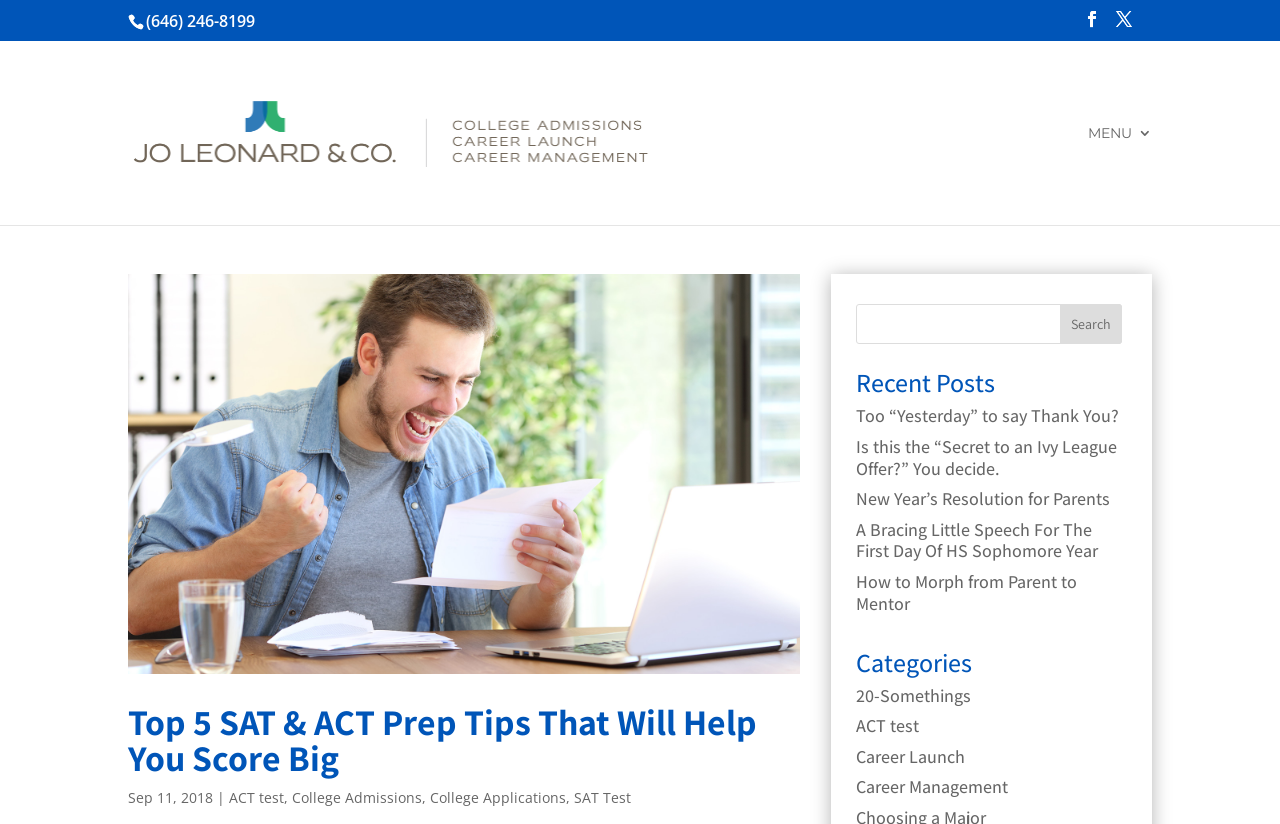Based on the description "New Year’s Resolution for Parents", find the bounding box of the specified UI element.

[0.669, 0.591, 0.867, 0.619]